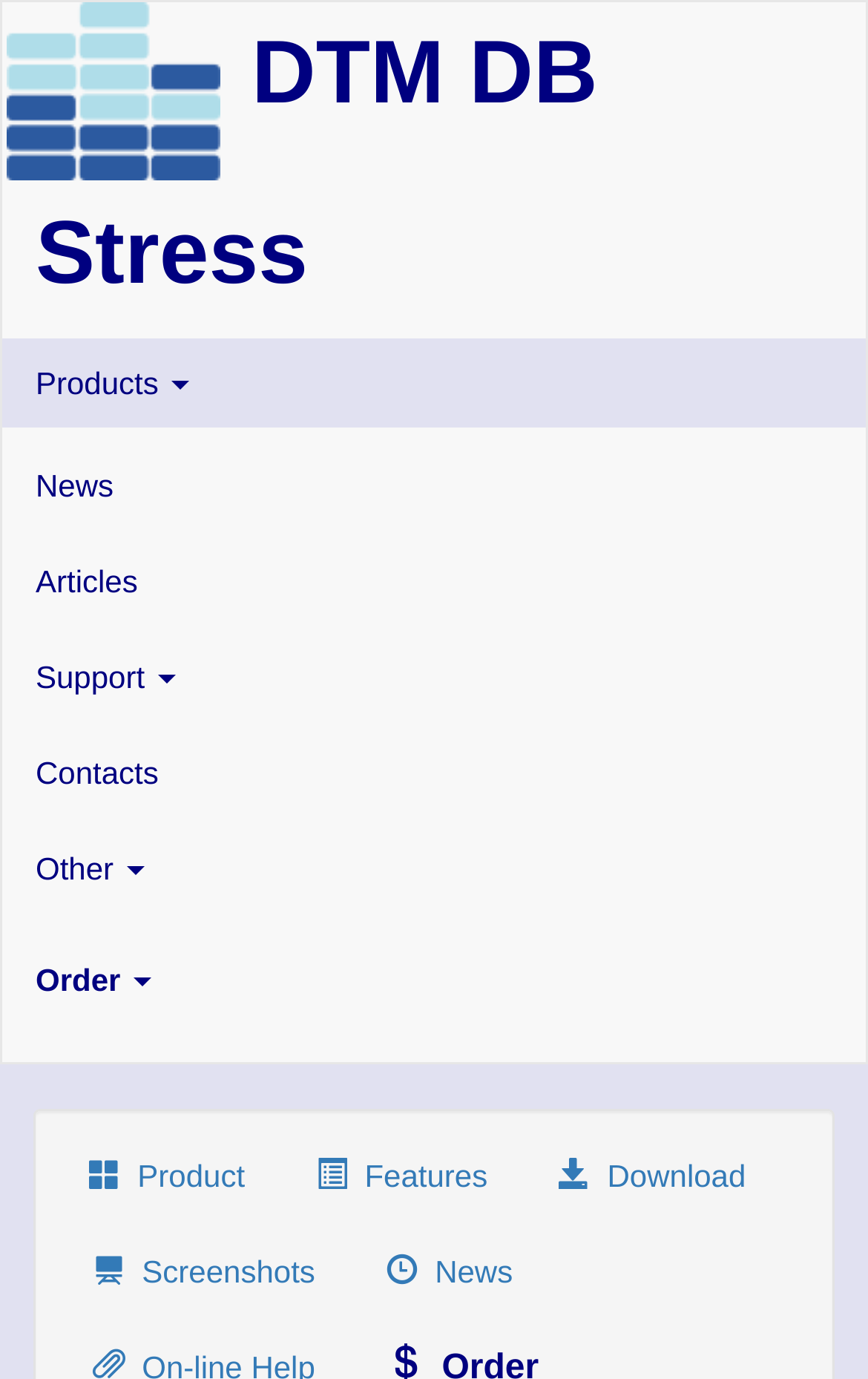How many links are there in the sub-menu?
Please provide a comprehensive answer based on the information in the image.

I counted the number of link elements under the main menu items and found that there are 8 links in total, corresponding to 'Product', 'Features', 'Download', 'Screenshots', 'News', 'Home', 'Contacts', and 'Order'.